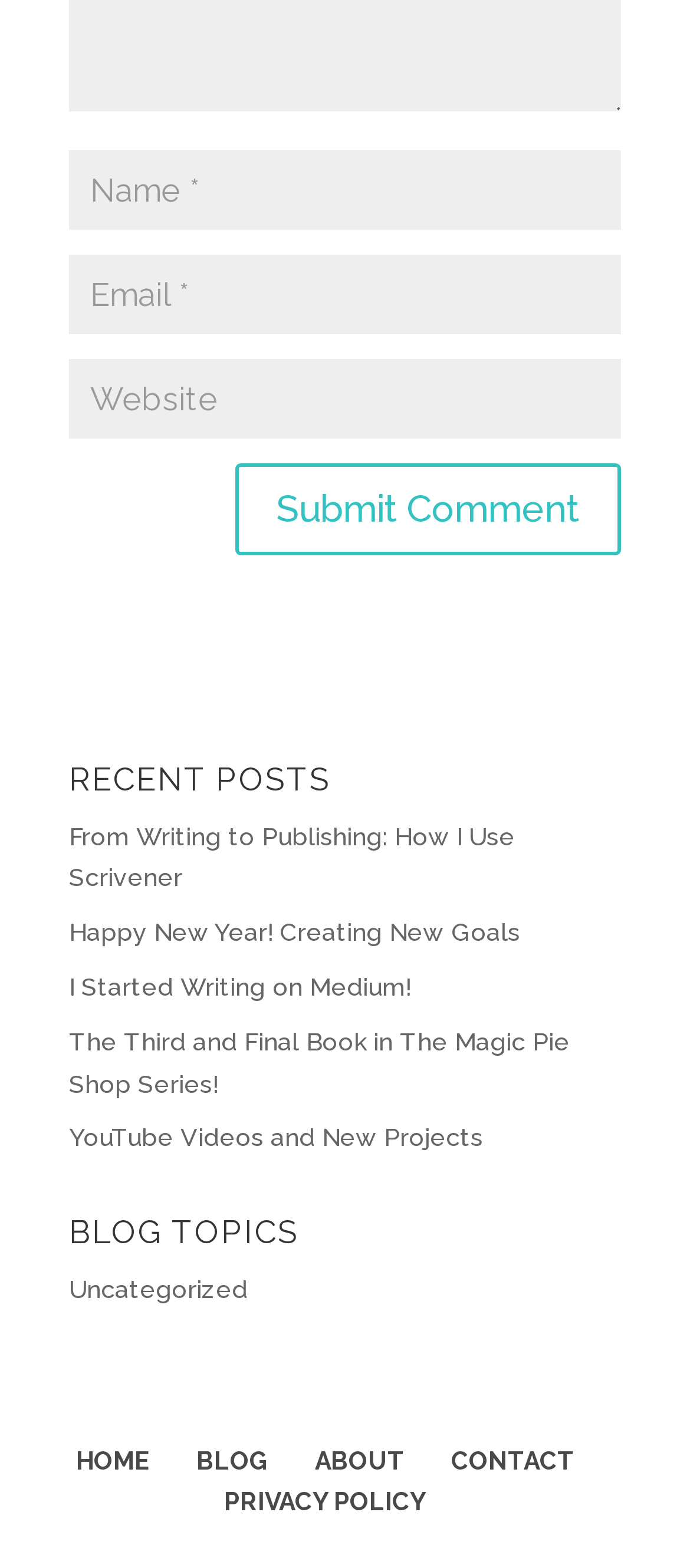Please identify the coordinates of the bounding box for the clickable region that will accomplish this instruction: "Go to Meet Us".

None